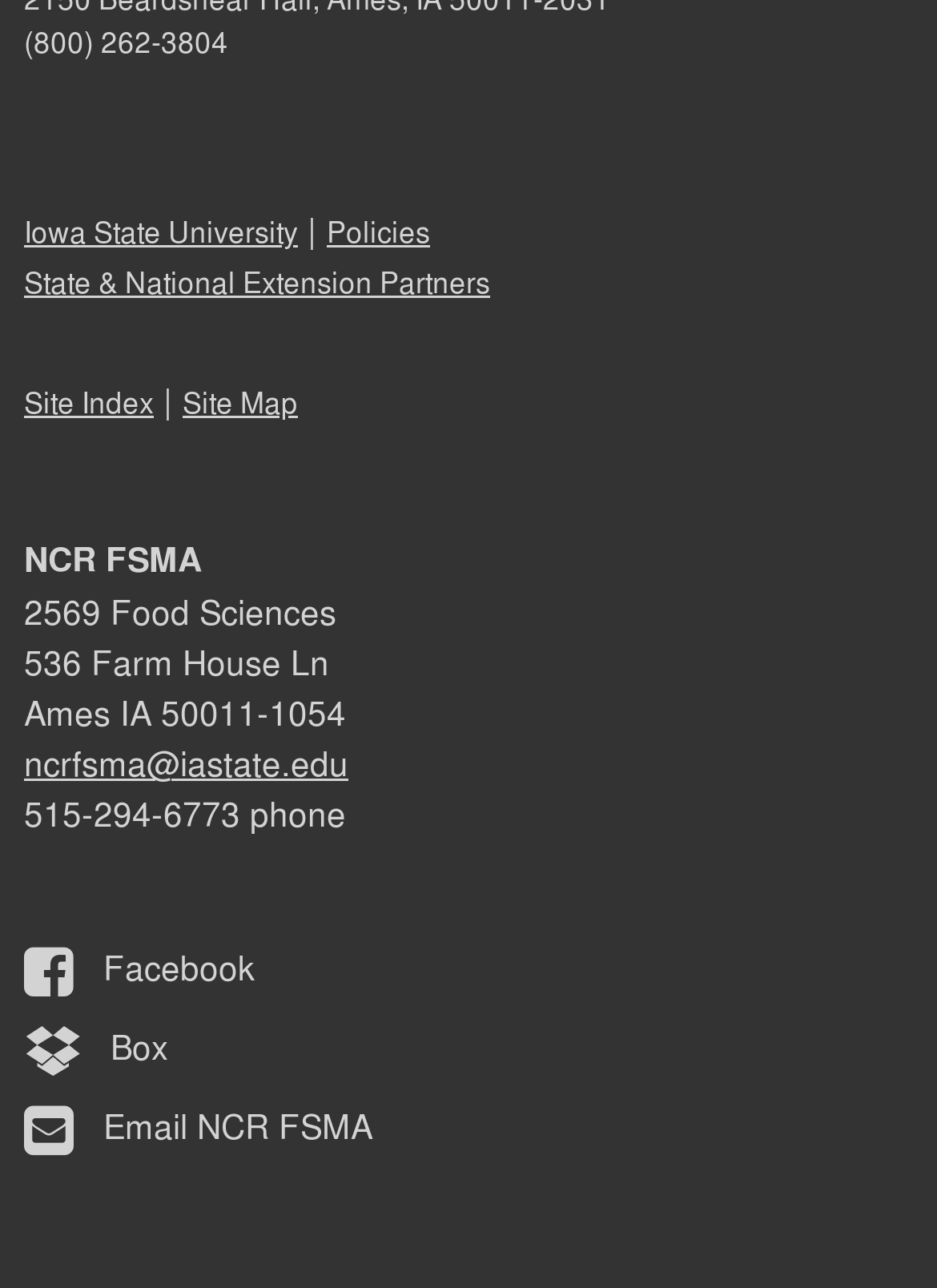What is the phone number of NCR FSMA?
Look at the image and respond with a single word or a short phrase.

515-294-6773